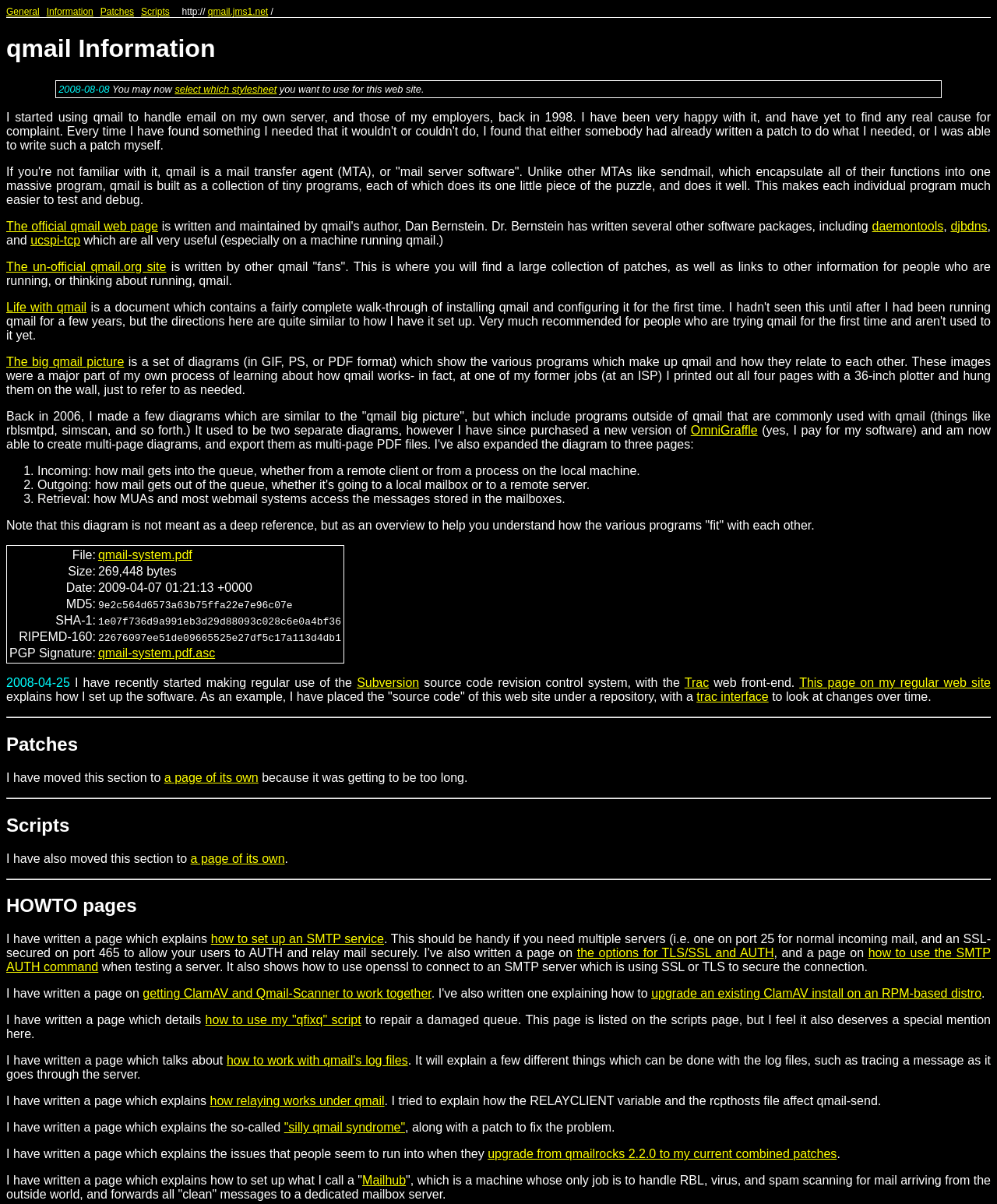What is qmail?
Identify the answer in the screenshot and reply with a single word or phrase.

mail transfer agent